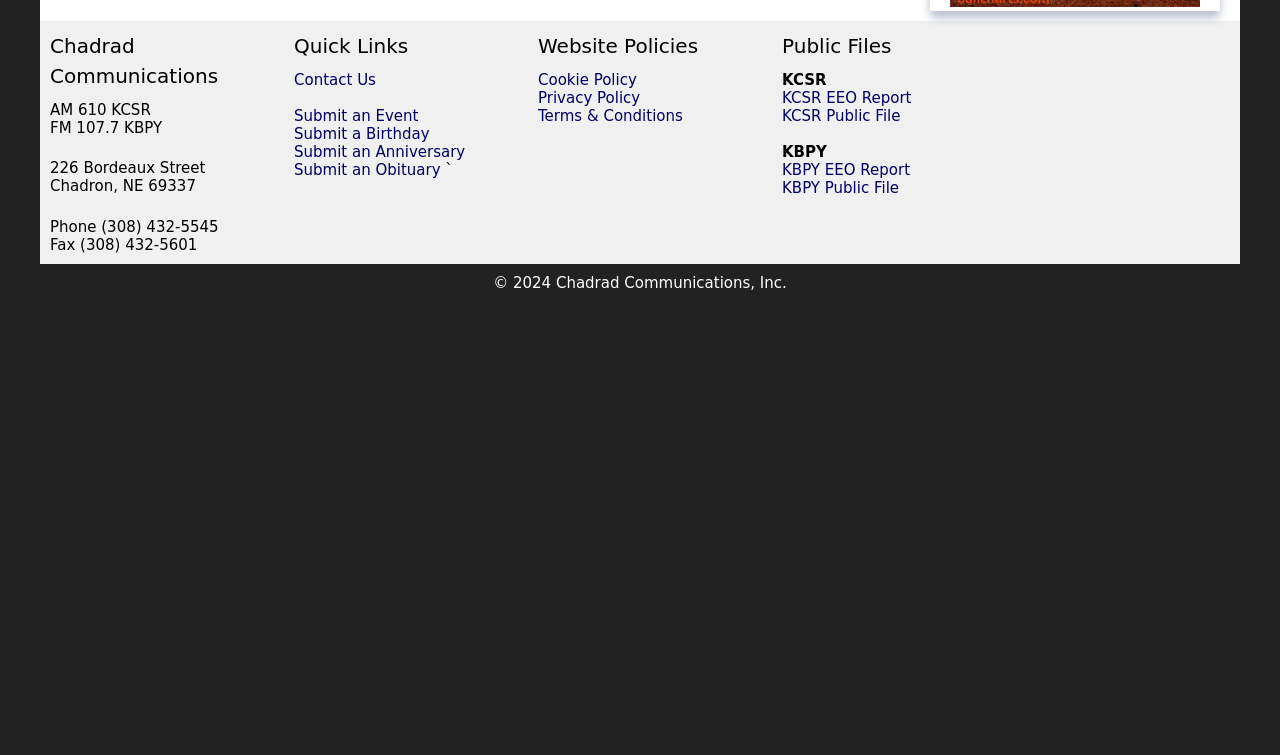Identify the bounding box coordinates of the clickable region to carry out the given instruction: "View KCSR EEO Report".

[0.611, 0.118, 0.712, 0.141]